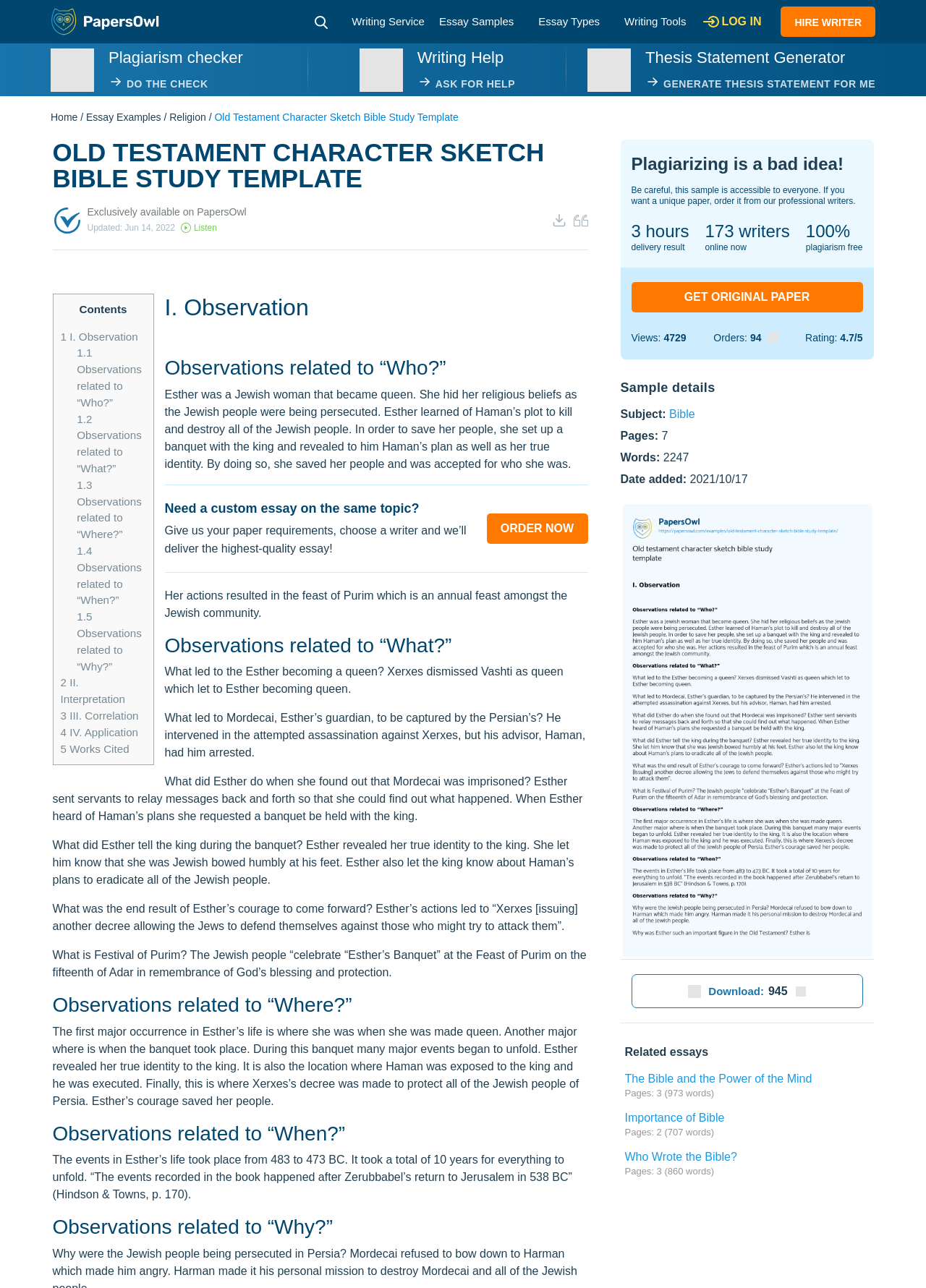What is the Festival of Purim?
Using the image, respond with a single word or phrase.

A Jewish celebration